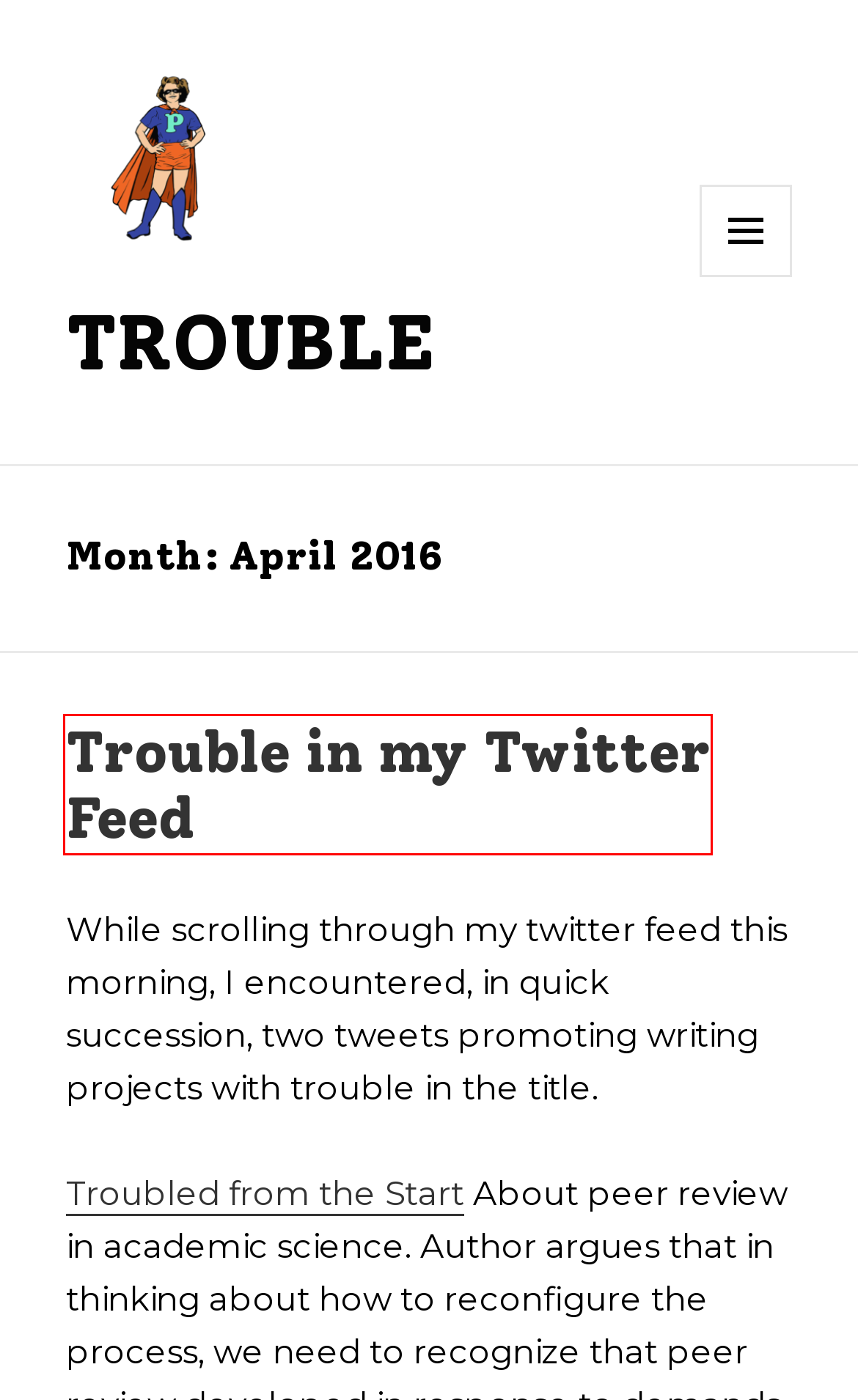You have a screenshot of a webpage with a red rectangle bounding box around an element. Identify the best matching webpage description for the new page that appears after clicking the element in the bounding box. The descriptions are:
A. How to ask some questions the Butler way – TROUBLE
B. TROUBLE – making/being in/staying in
C. Ramblings of an old academic: Unconfident advice for end-times academics
							| Education Review
D. On Giving Advice, One Approach – TROUBLE
E. Judith Butler – TROUBLE
F. Trouble in my Twitter Feed – TROUBLE
G. asking questions – TROUBLE
H. the troubling hour – TROUBLE

F